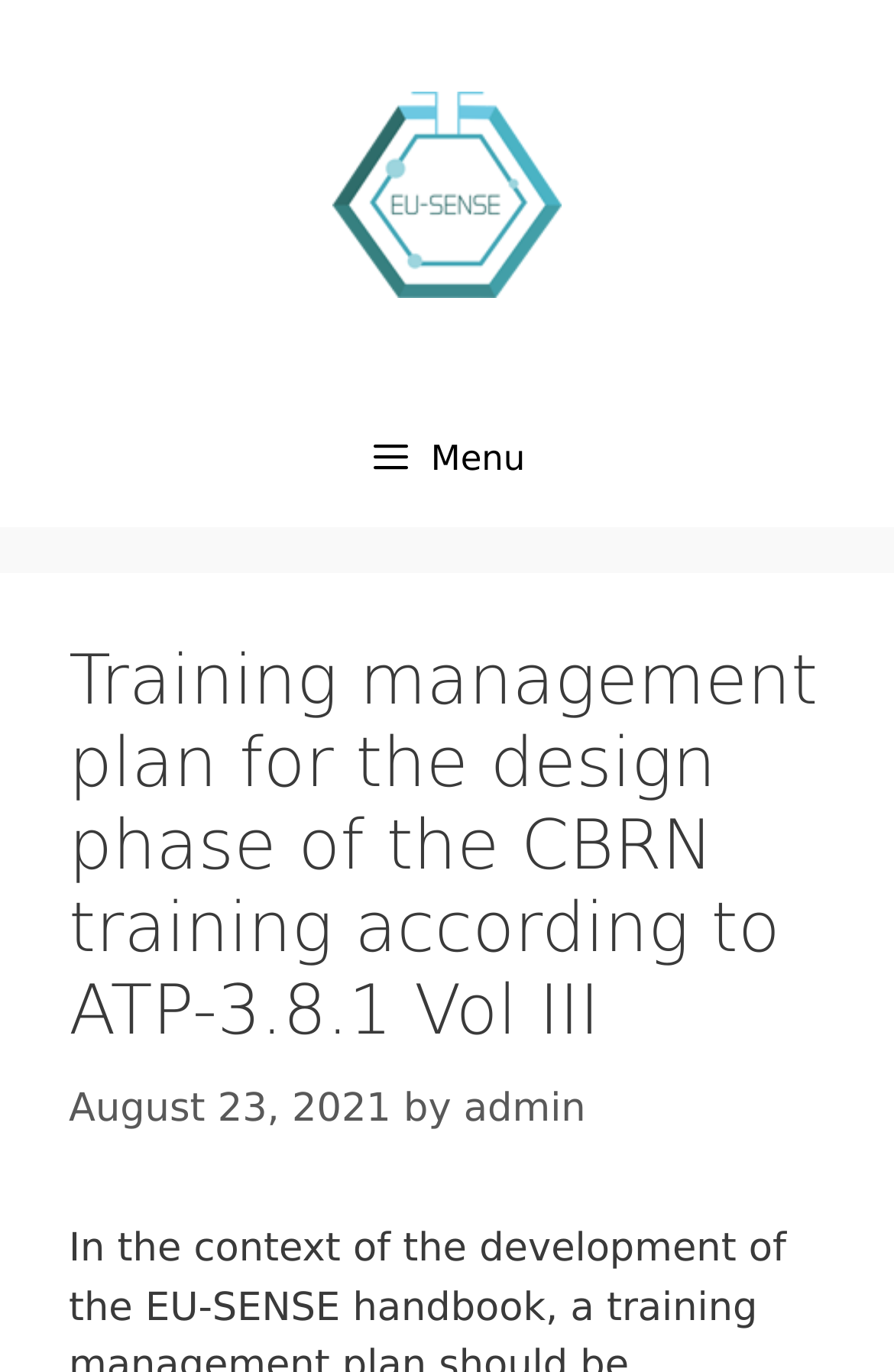Predict the bounding box of the UI element based on this description: "October 13, 2021August 23, 2021".

[0.077, 0.791, 0.437, 0.825]